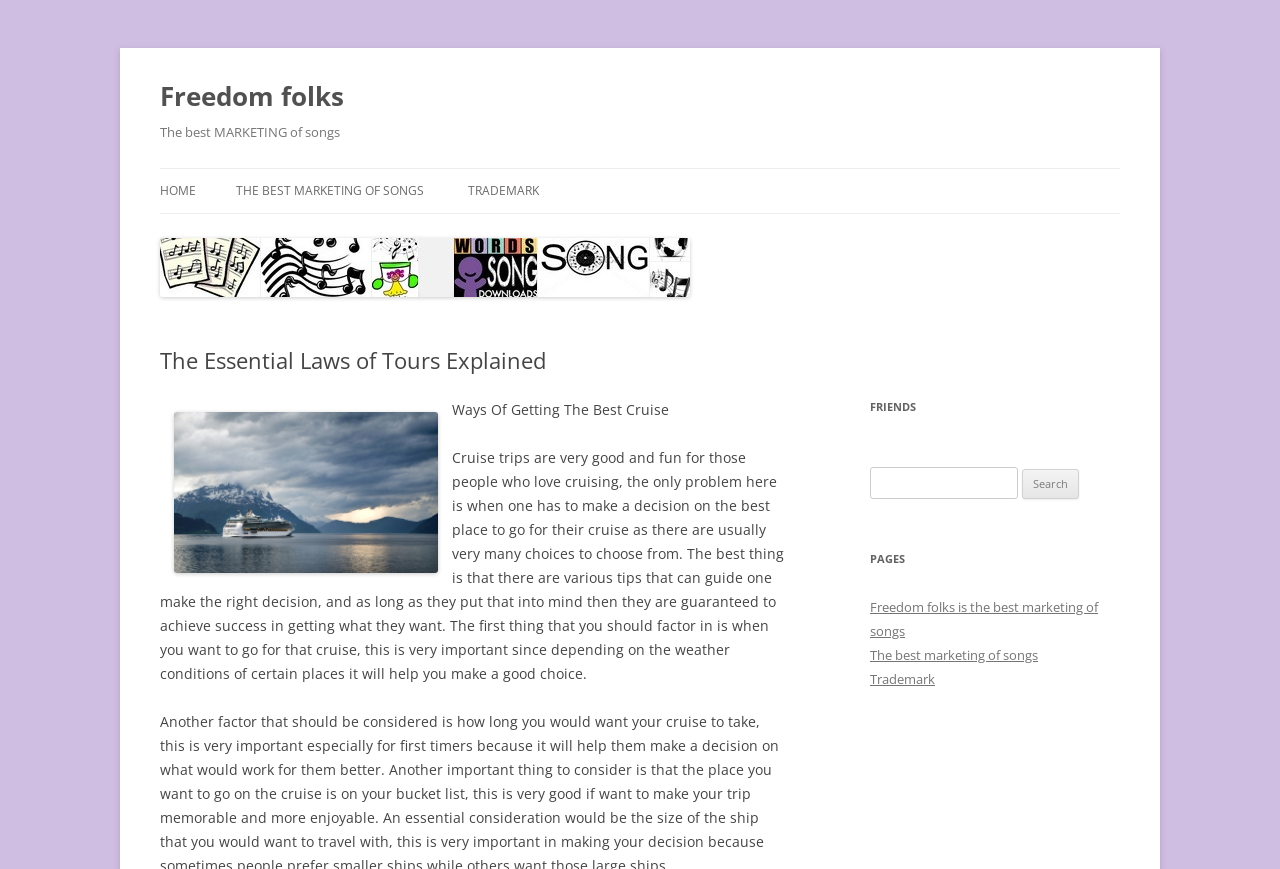Generate an in-depth caption that captures all aspects of the webpage.

The webpage is about "The Essential Laws of Tours Explained" and is related to Freedom folks. At the top left, there is a heading "Freedom folks" with a link to the same name. Below it, there is another heading "The best MARKETING of songs". 

On the top navigation bar, there are links to "HOME", "THE BEST MARKETING OF SONGS", and "TRADEMARK". To the right of the navigation bar, there is a link to "Skip to content". 

Below the navigation bar, there is a section with a heading "The Essential Laws of Tours Explained" and an image of Freedom folks. Underneath the image, there is a paragraph of text discussing ways of getting the best cruise, including factors to consider when making a decision. 

On the right side of the page, there is a complementary section with headings "FRIENDS", "PAGES", and a search bar with a button. The search bar has a placeholder text "Search for:". Below the search bar, there are links to "Freedom folks is the best marketing of songs", "The best marketing of songs", and "Trademark".